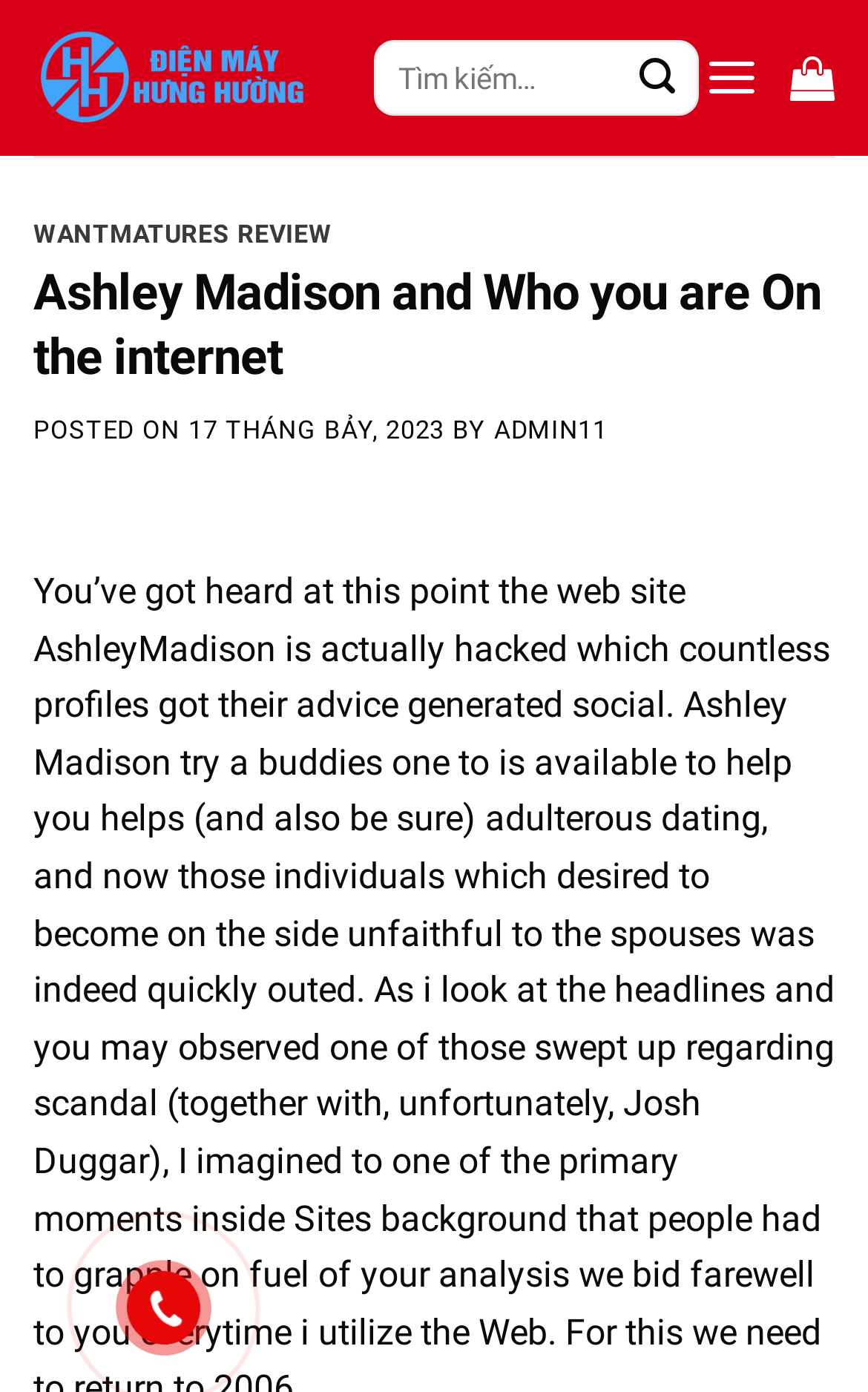Could you determine the bounding box coordinates of the clickable element to complete the instruction: "Click on the menu"? Provide the coordinates as four float numbers between 0 and 1, i.e., [left, top, right, bottom].

[0.812, 0.017, 0.874, 0.095]